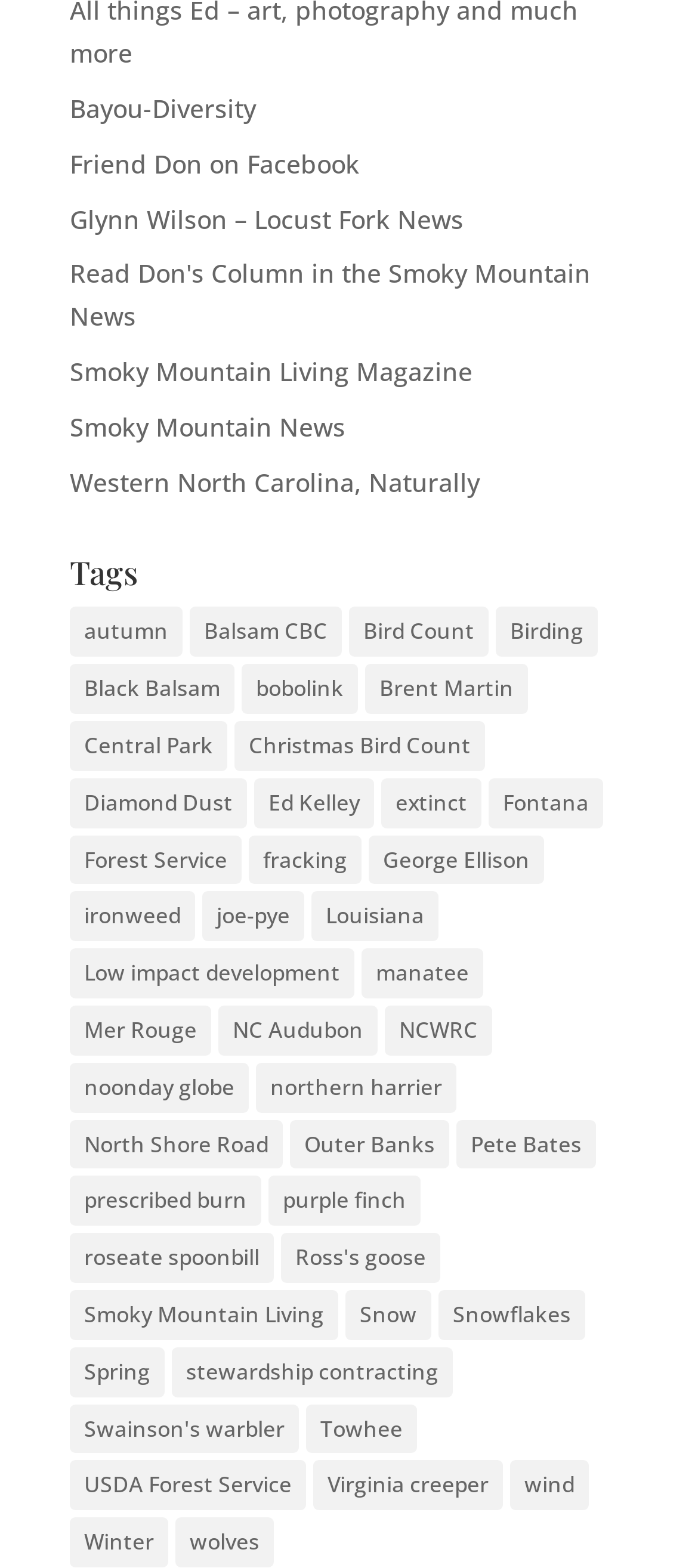Locate the bounding box coordinates of the element I should click to achieve the following instruction: "Visit the Smoky Mountain Living Magazine website".

[0.1, 0.226, 0.677, 0.248]